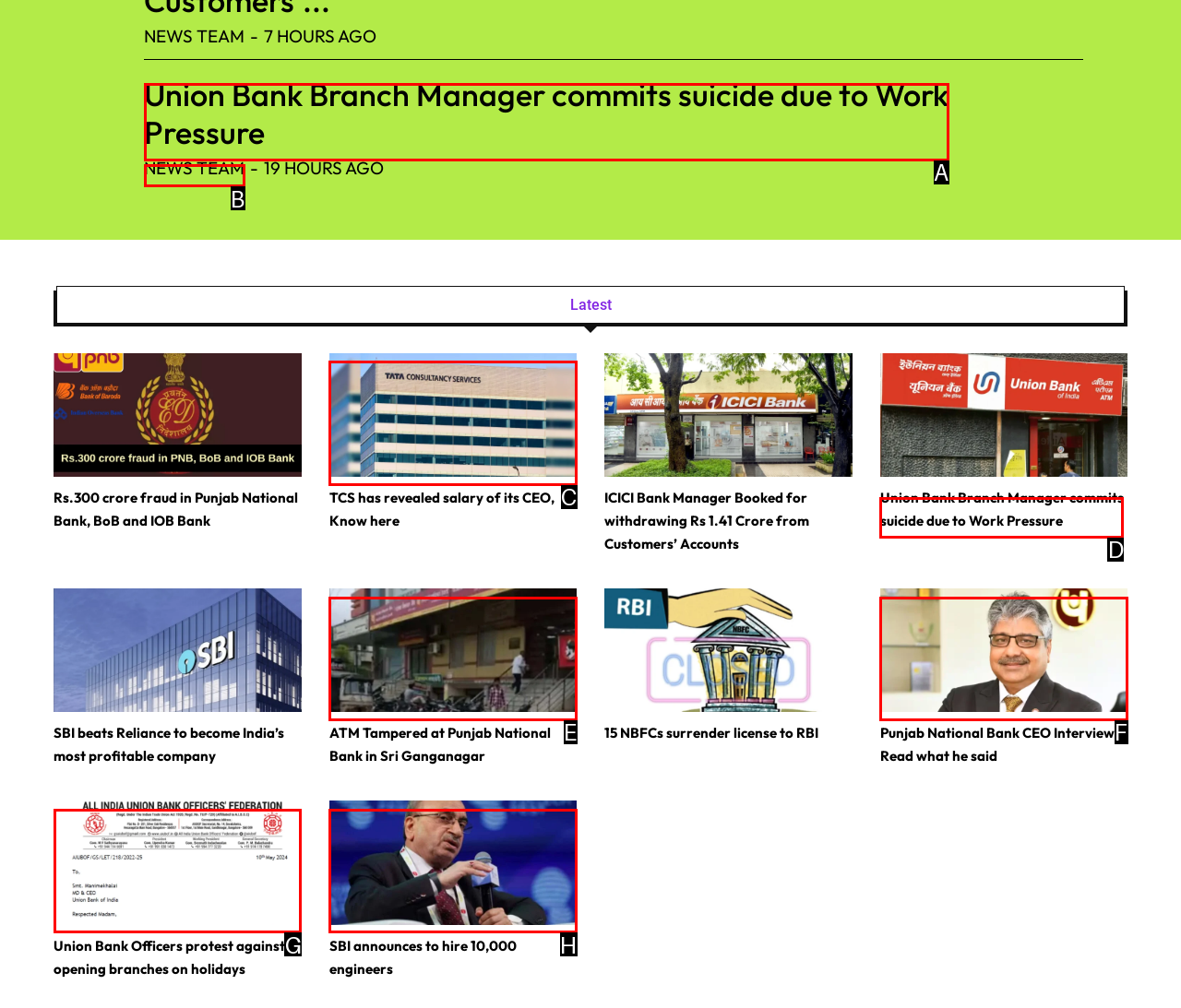Which option best describes: News Team
Respond with the letter of the appropriate choice.

B